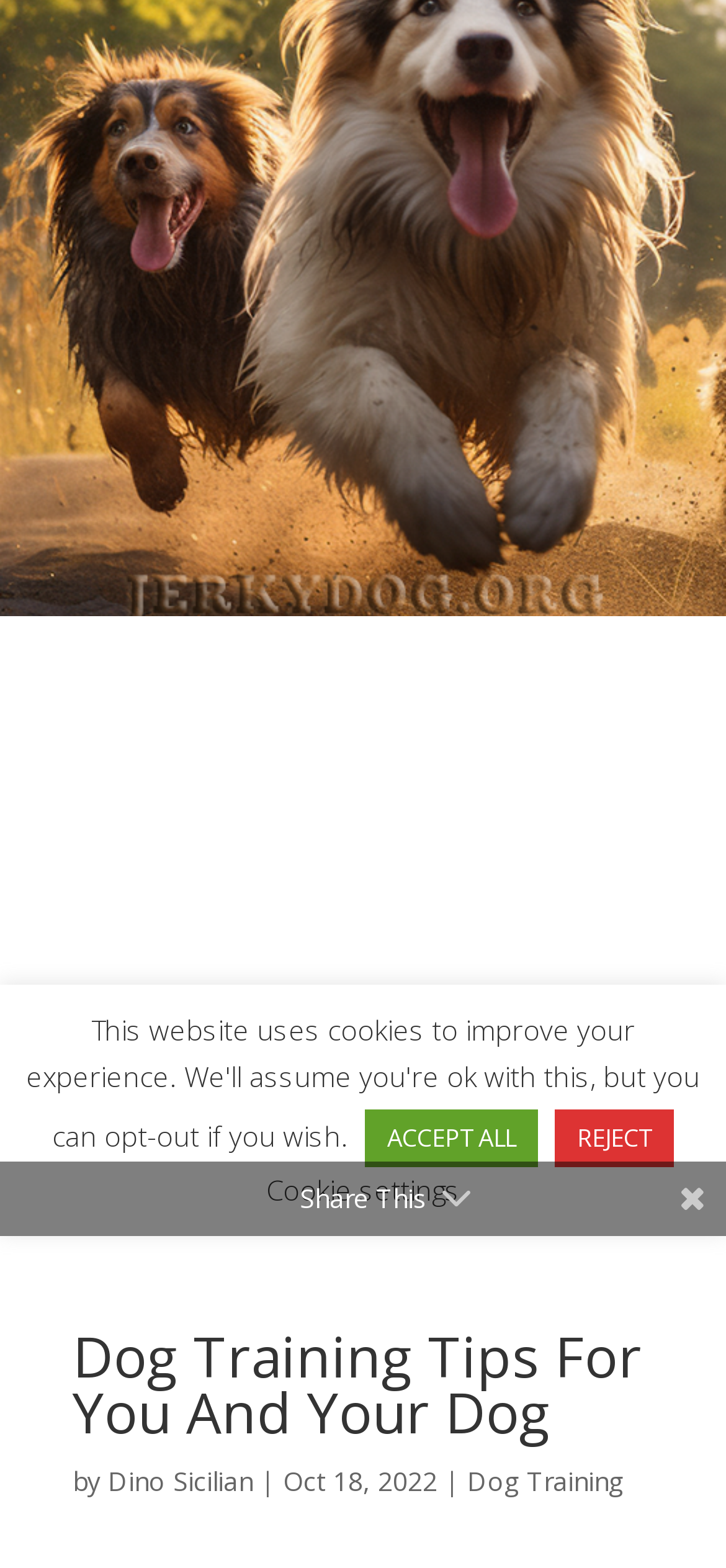Describe the entire webpage, focusing on both content and design.

The webpage is about dog training tips, specifically focused on agility training. At the top of the page, there is a large advertisement that spans the entire width of the page. Below the advertisement, the main content begins with a heading that reads "Dog Training Tips For You And Your Dog". 

To the right of the heading, there is a byline that indicates the article was written by "Dino Sicilian" and dated "Oct 18, 2022". Additionally, there is a link to "Dog Training" located at the bottom right of this section.

In the middle of the page, there are three buttons: "ACCEPT ALL", "REJECT", and "Cookie settings", which are likely related to cookie consent. 

Near the bottom of the page, there is a section with the text "Share This", which may provide options for sharing the article on social media.